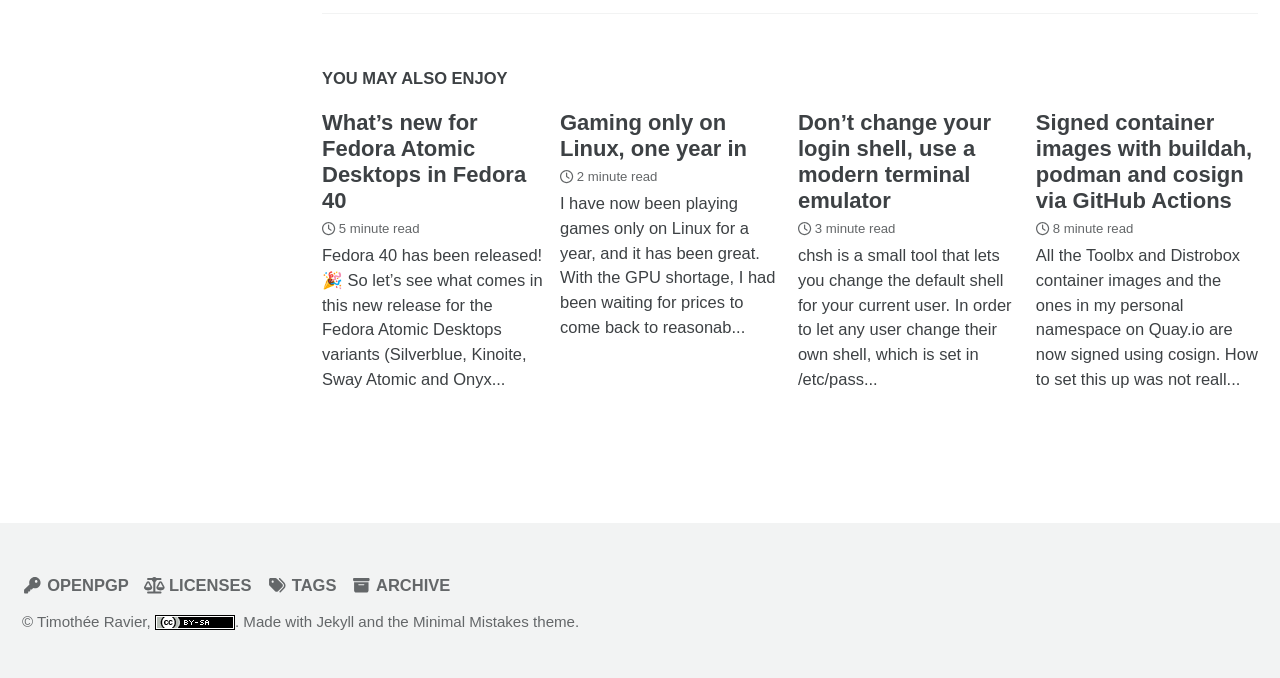What is the copyright information at the bottom of the webpage?
Based on the visual content, answer with a single word or a brief phrase.

© Timothée Ravier